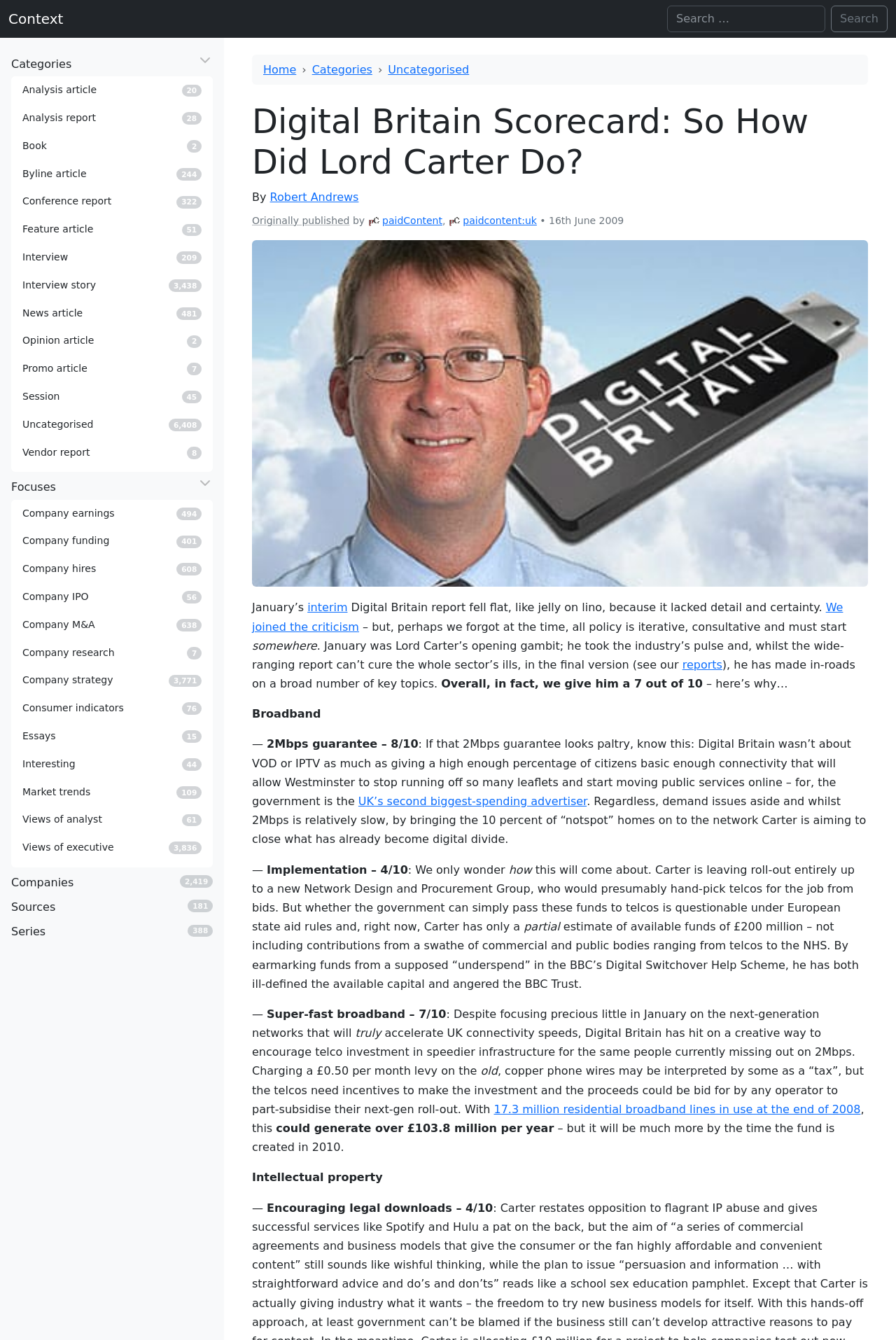What is the purpose of the Digital Britain report?
Based on the screenshot, provide your answer in one word or phrase.

To move public services online